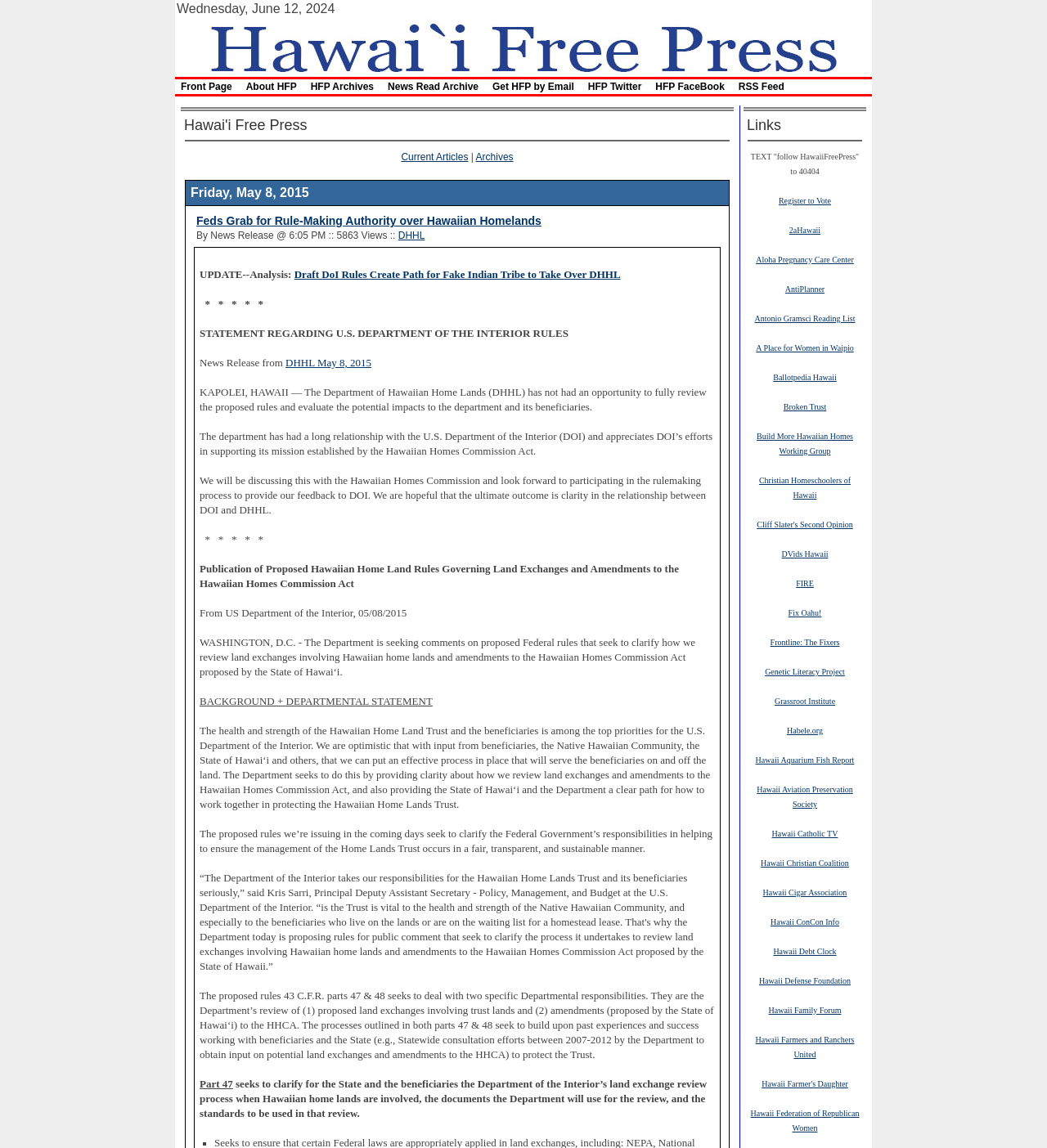Determine the bounding box coordinates for the clickable element required to fulfill the instruction: "Read the article 'Feds Grab for Rule-Making Authority over Hawaiian Homelands'". Provide the coordinates as four float numbers between 0 and 1, i.e., [left, top, right, bottom].

[0.188, 0.187, 0.517, 0.198]